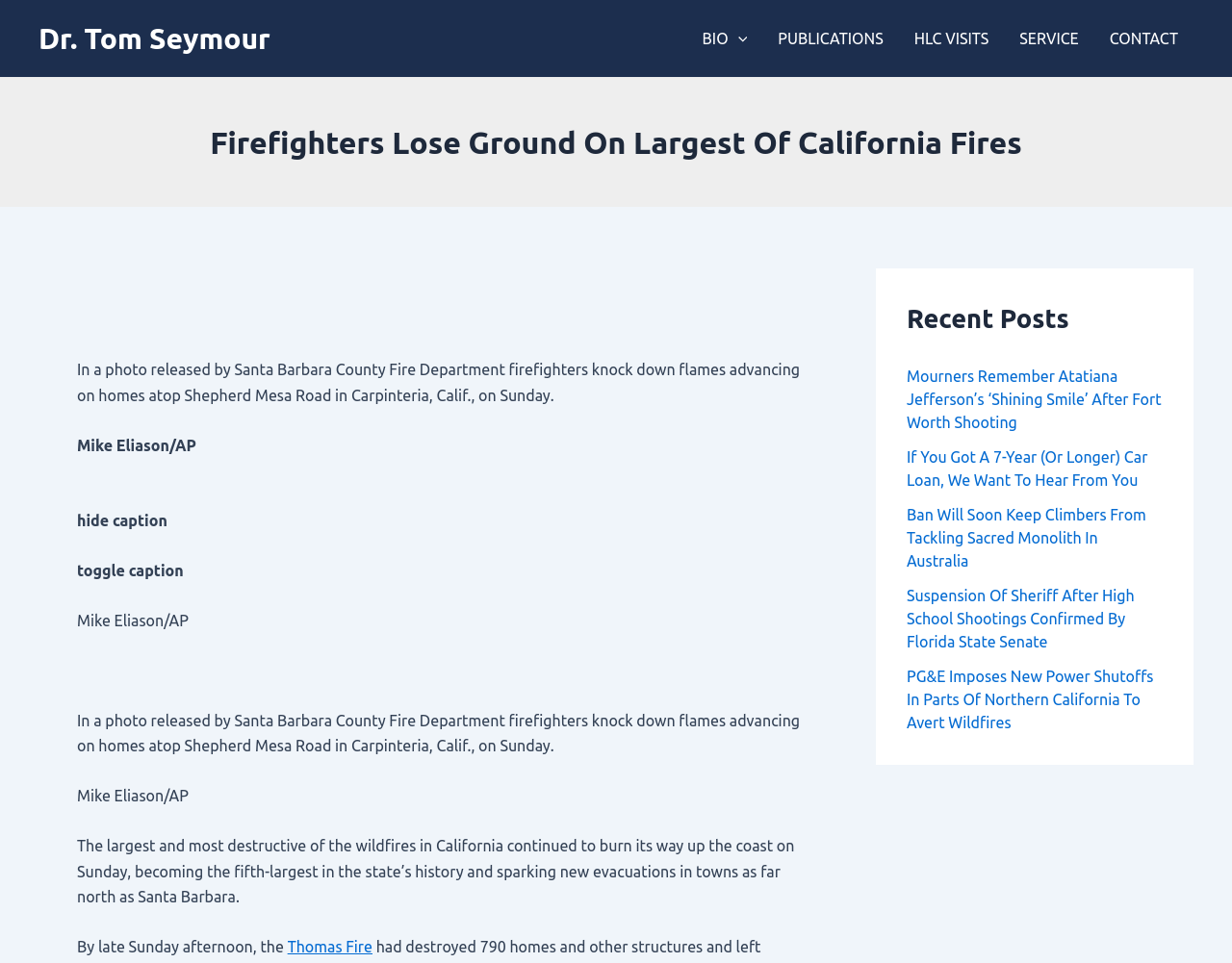Can you show the bounding box coordinates of the region to click on to complete the task described in the instruction: "Click on Dr. Tom Seymour"?

[0.031, 0.023, 0.219, 0.057]